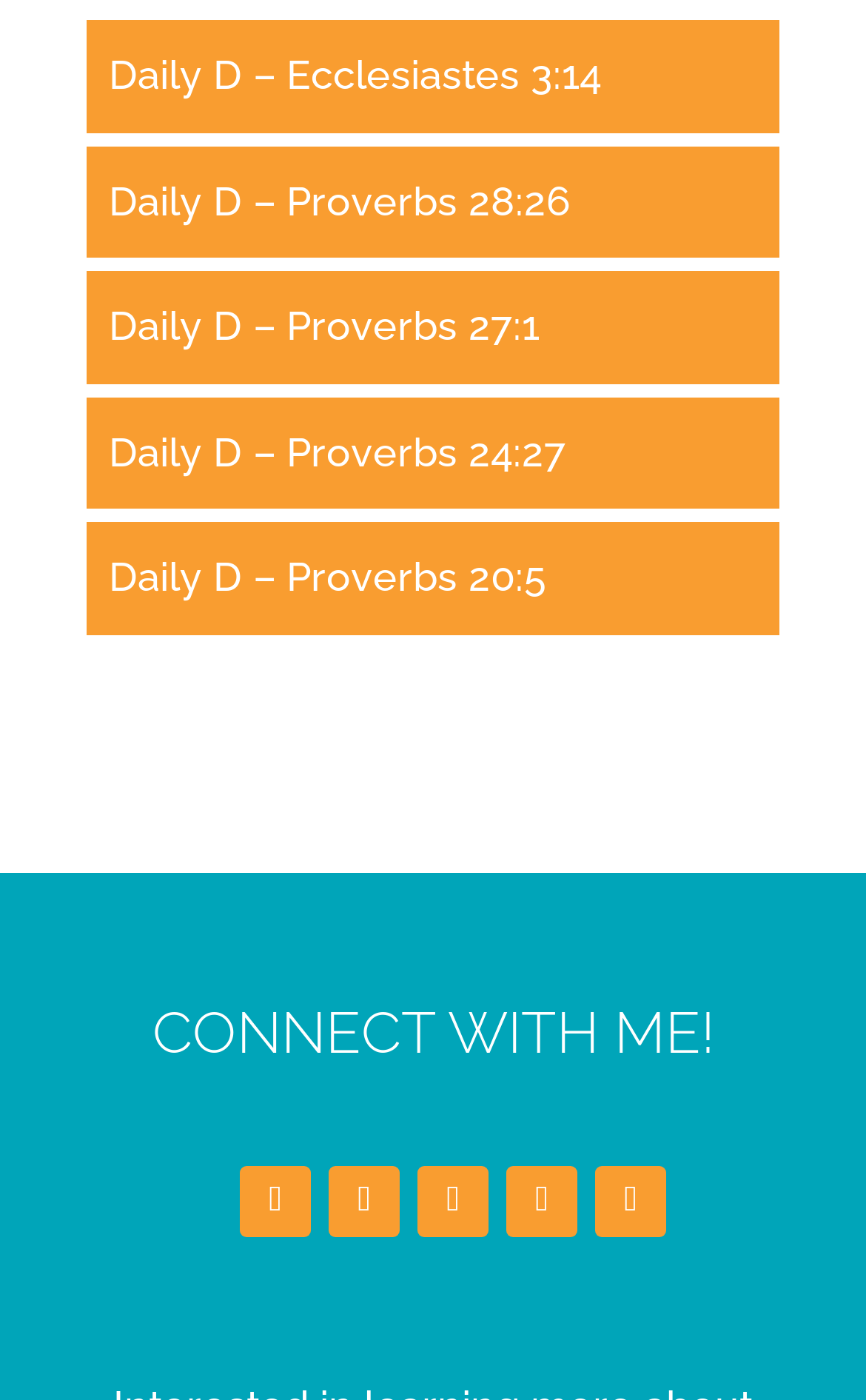What is the vertical position of the 'Daily D – Proverbs 28:26' link? Examine the screenshot and reply using just one word or a brief phrase.

above 'Daily D – Proverbs 27:1'